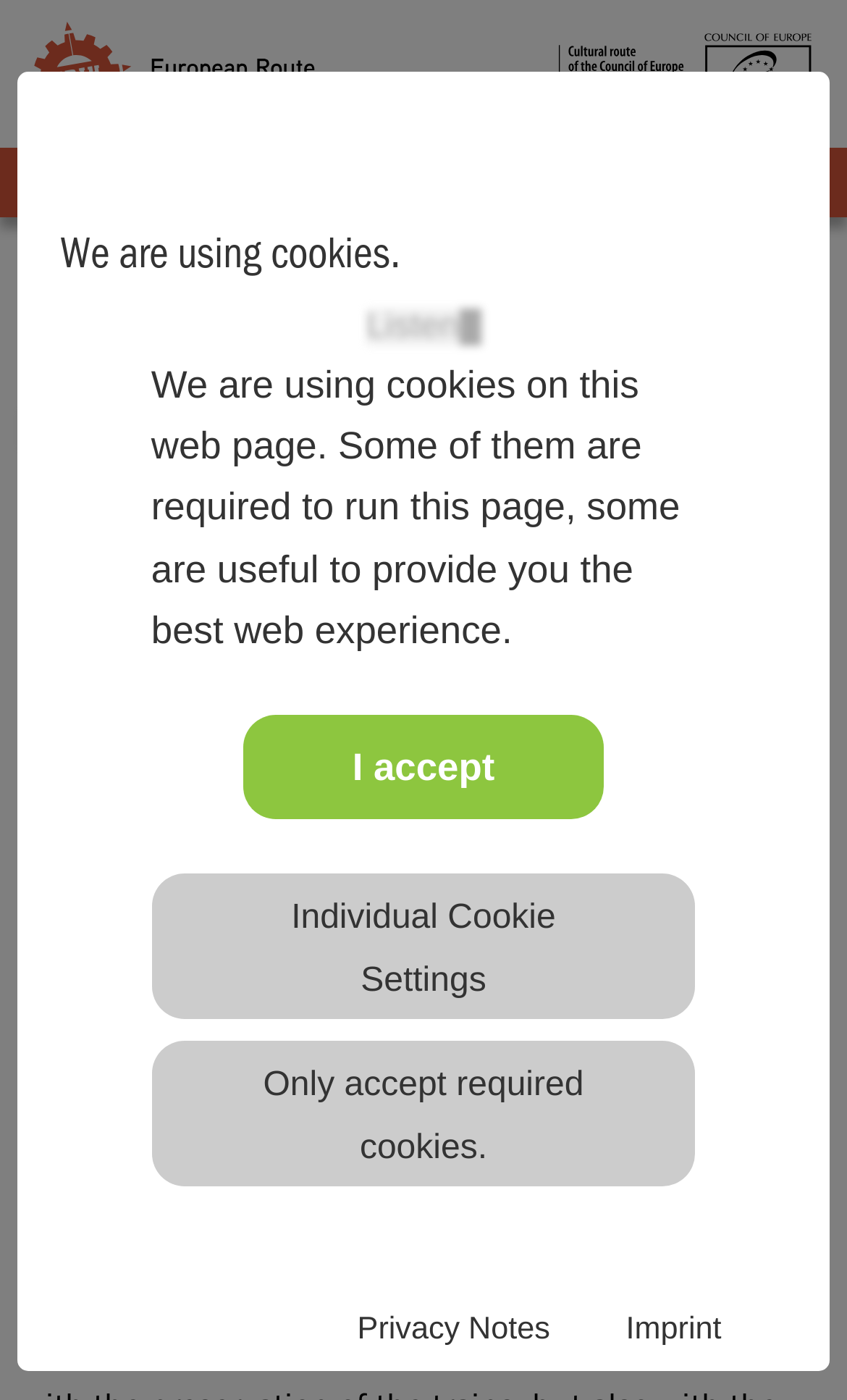Craft a detailed narrative of the webpage's structure and content.

The webpage is about the Schöneweide Railway Operating Plant, with a focus on its history and development. At the top of the page, there is a cookie banner that takes up most of the width, with a heading "We are using cookies" and a paragraph explaining the use of cookies on the website. Below the banner, there are two links, "I accept" and "Individual Cookie Settings", as well as a link to "Privacy Notes" and "Imprint" at the bottom right corner.

On the top left, there is the ERIH logo, an image that takes up about a quarter of the width, and a link to the Cultural route of the Council of Europe, accompanied by an image that takes up about a third of the width.

The main content of the page starts with a navigation menu on the top, labeled "Primary", which takes up the full width. Below the menu, there is a heading "SCHÖNEWEIDE RAILWAY OPERATING PLANT" that spans almost the full width. 

Under the heading, there is a generic element with a link to start the ReadSpeaker app, accompanied by a "Listen" text. The main text of the page is a paragraph that describes the history of the Schöneweide railway depot, from its construction in 1902 to its operation until 1994. The text takes up most of the page's width and height.